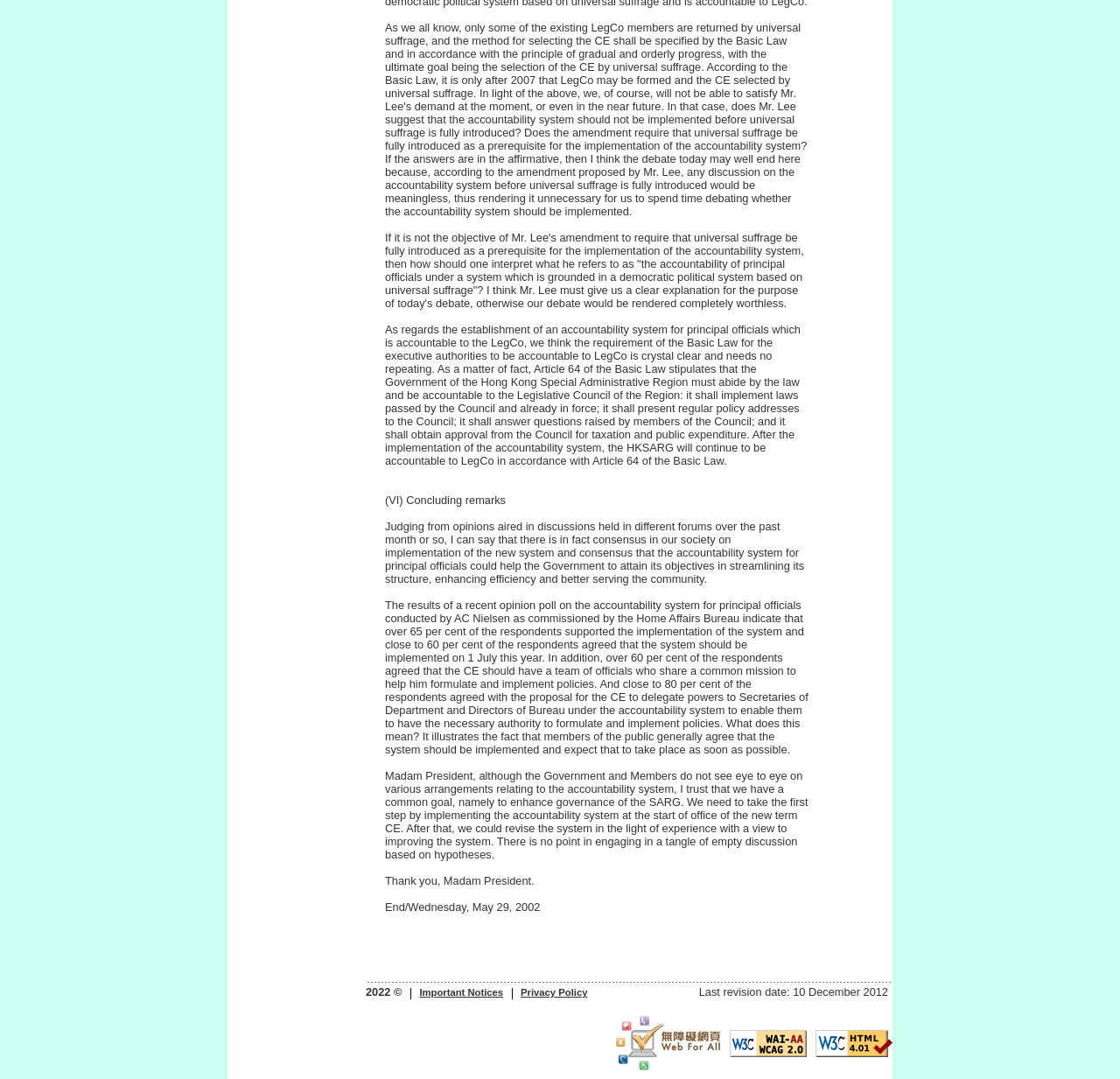Identify and provide the bounding box for the element described by: "Privacy Policy".

[0.465, 0.915, 0.525, 0.925]